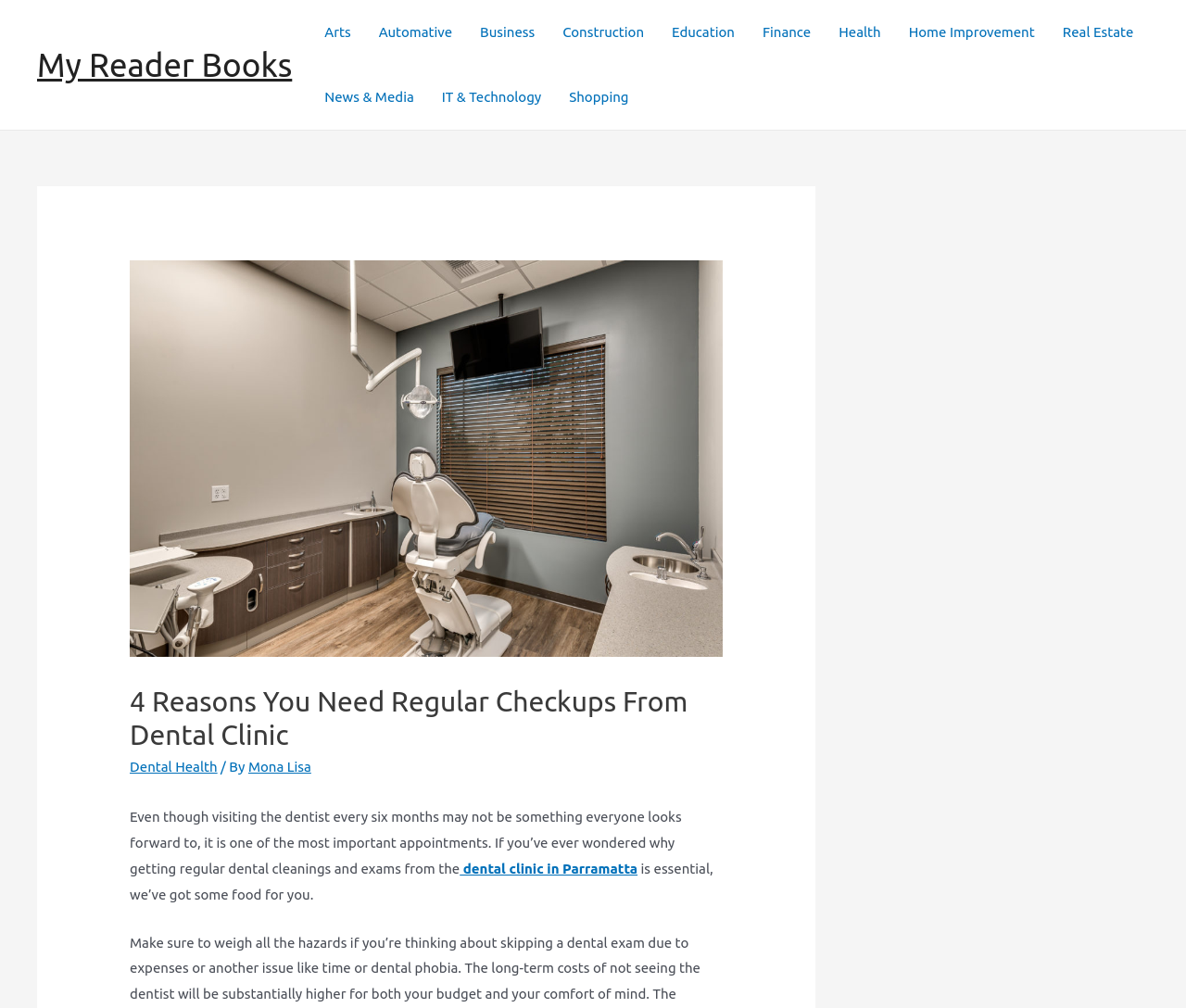Find and indicate the bounding box coordinates of the region you should select to follow the given instruction: "Read the article about '4 Reasons You Need Regular Checkups From Dental Clinic'".

[0.109, 0.679, 0.609, 0.745]